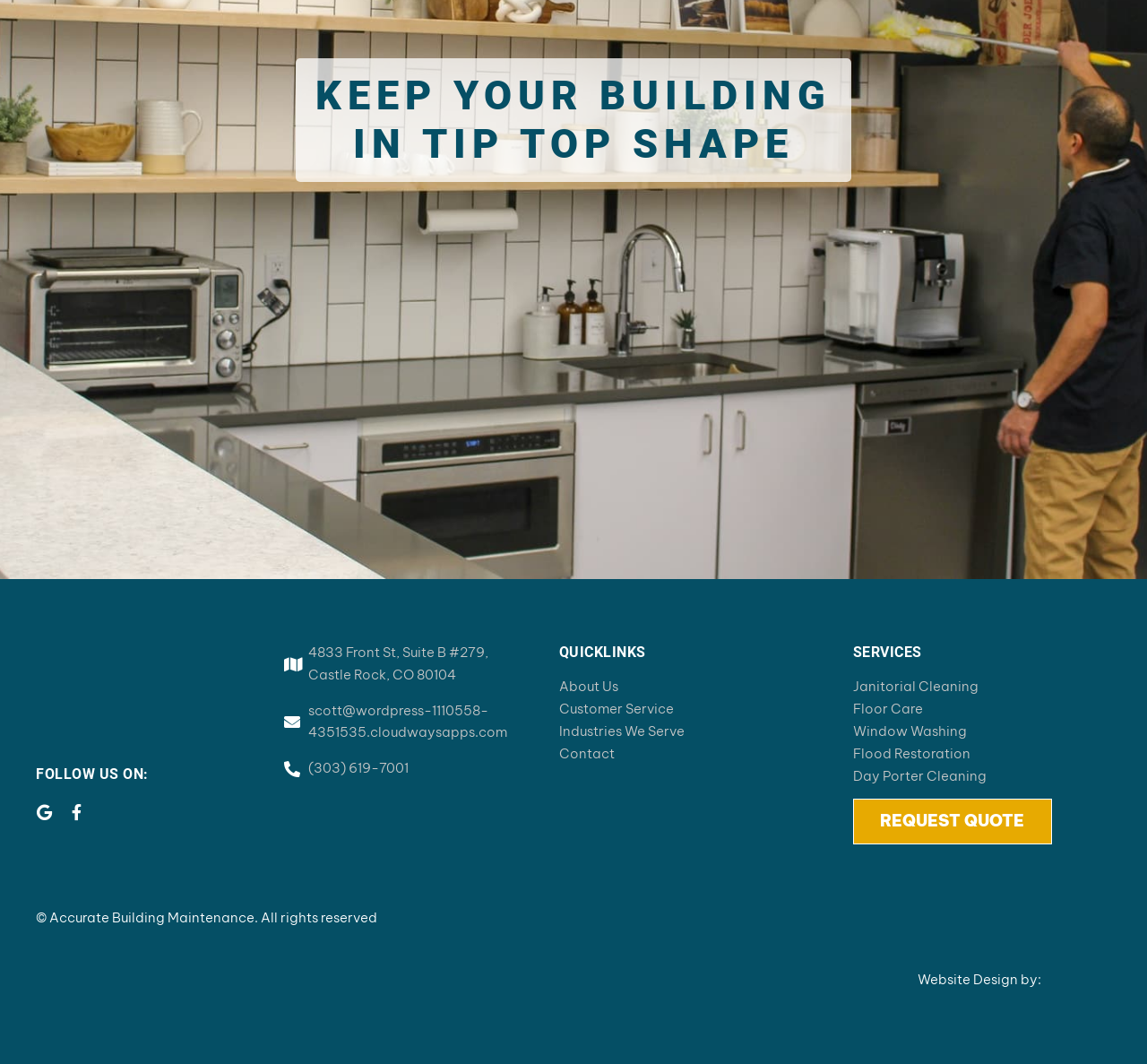Please predict the bounding box coordinates of the element's region where a click is necessary to complete the following instruction: "Click the 'Support' link". The coordinates should be represented by four float numbers between 0 and 1, i.e., [left, top, right, bottom].

None